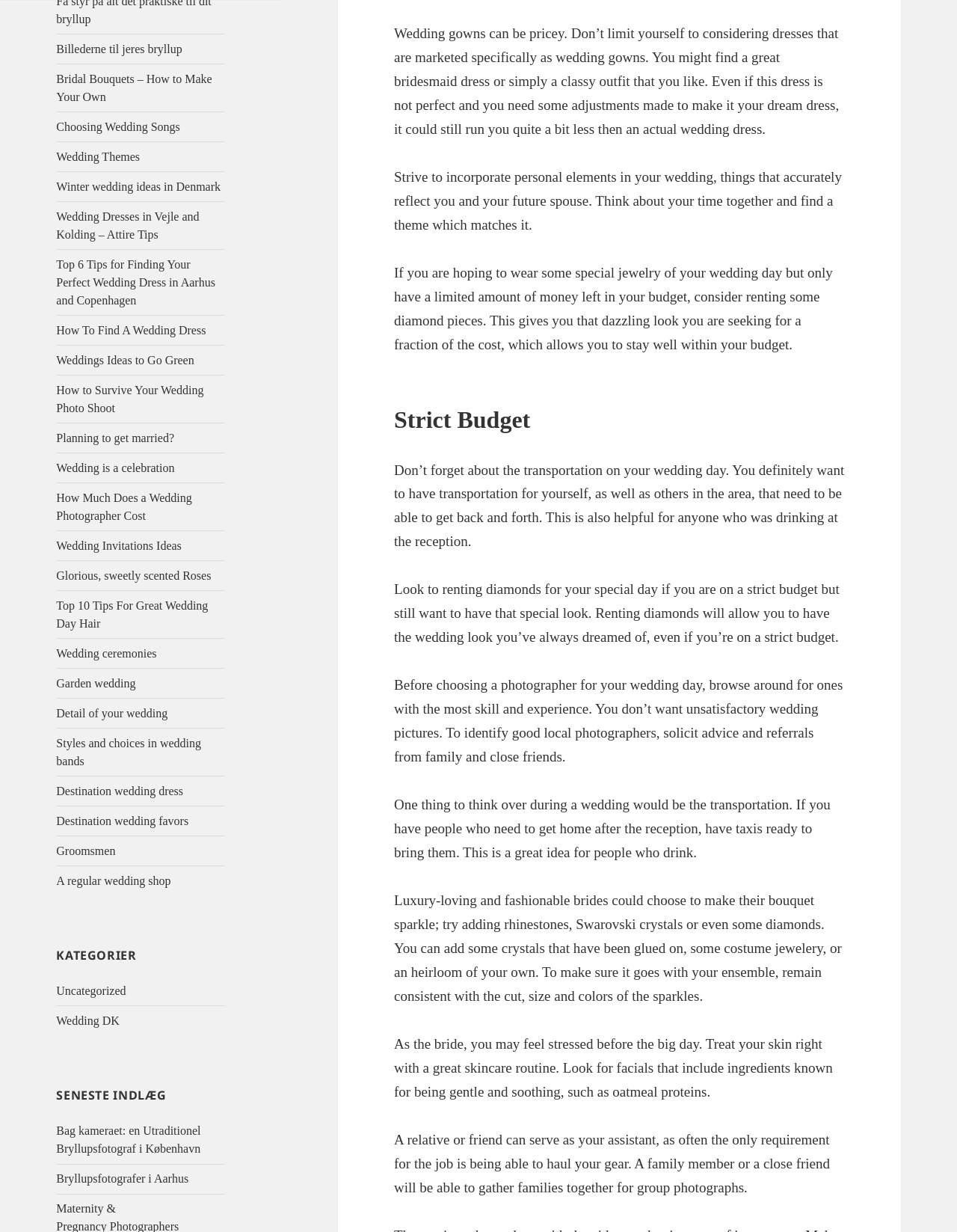Please identify the bounding box coordinates of the area that needs to be clicked to fulfill the following instruction: "Click on 'Bag kameraet: en Utraditionel Bryllupsfotograf i København'."

[0.059, 0.913, 0.21, 0.938]